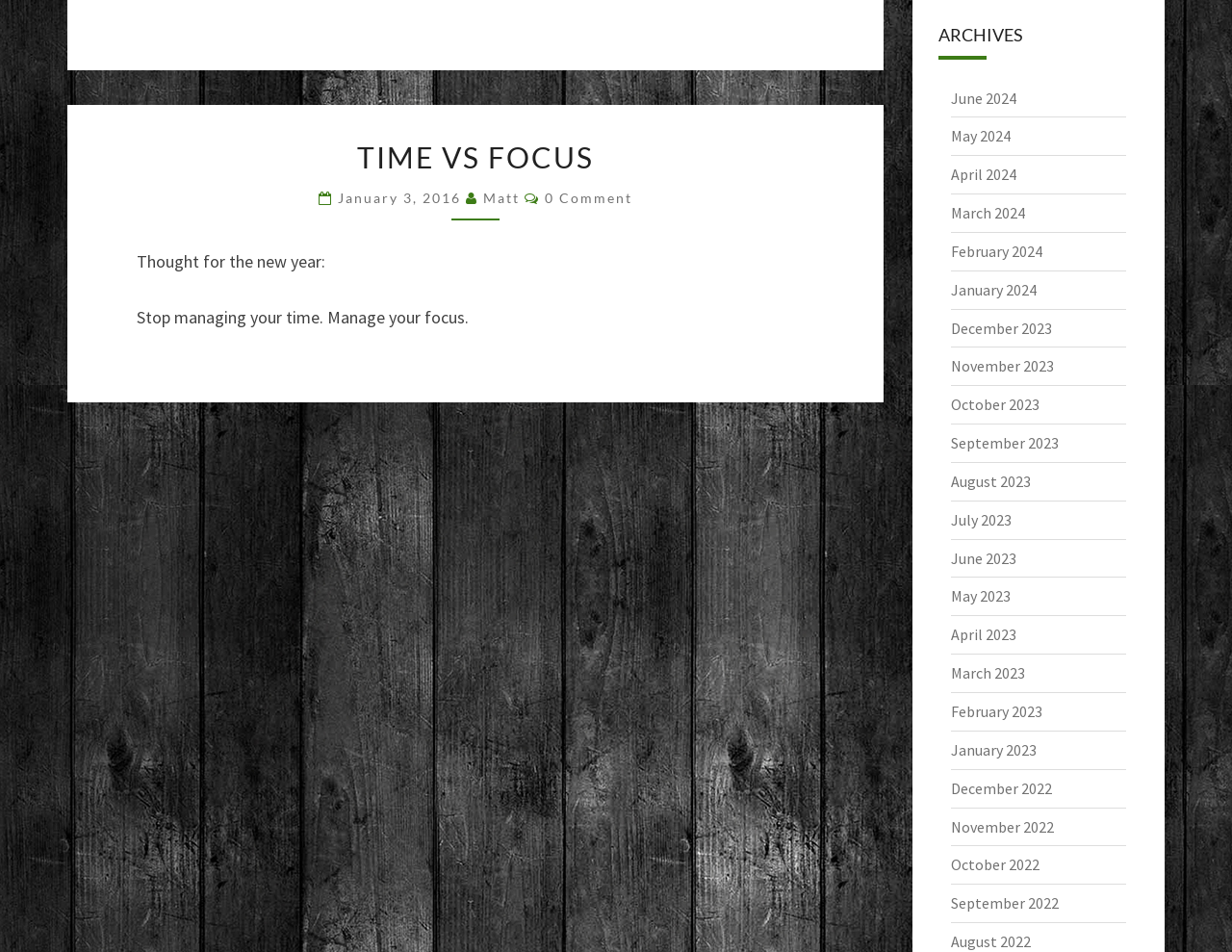Identify the bounding box of the UI element described as follows: "matt". Provide the coordinates as four float numbers in the range of 0 to 1 [left, top, right, bottom].

[0.392, 0.199, 0.422, 0.216]